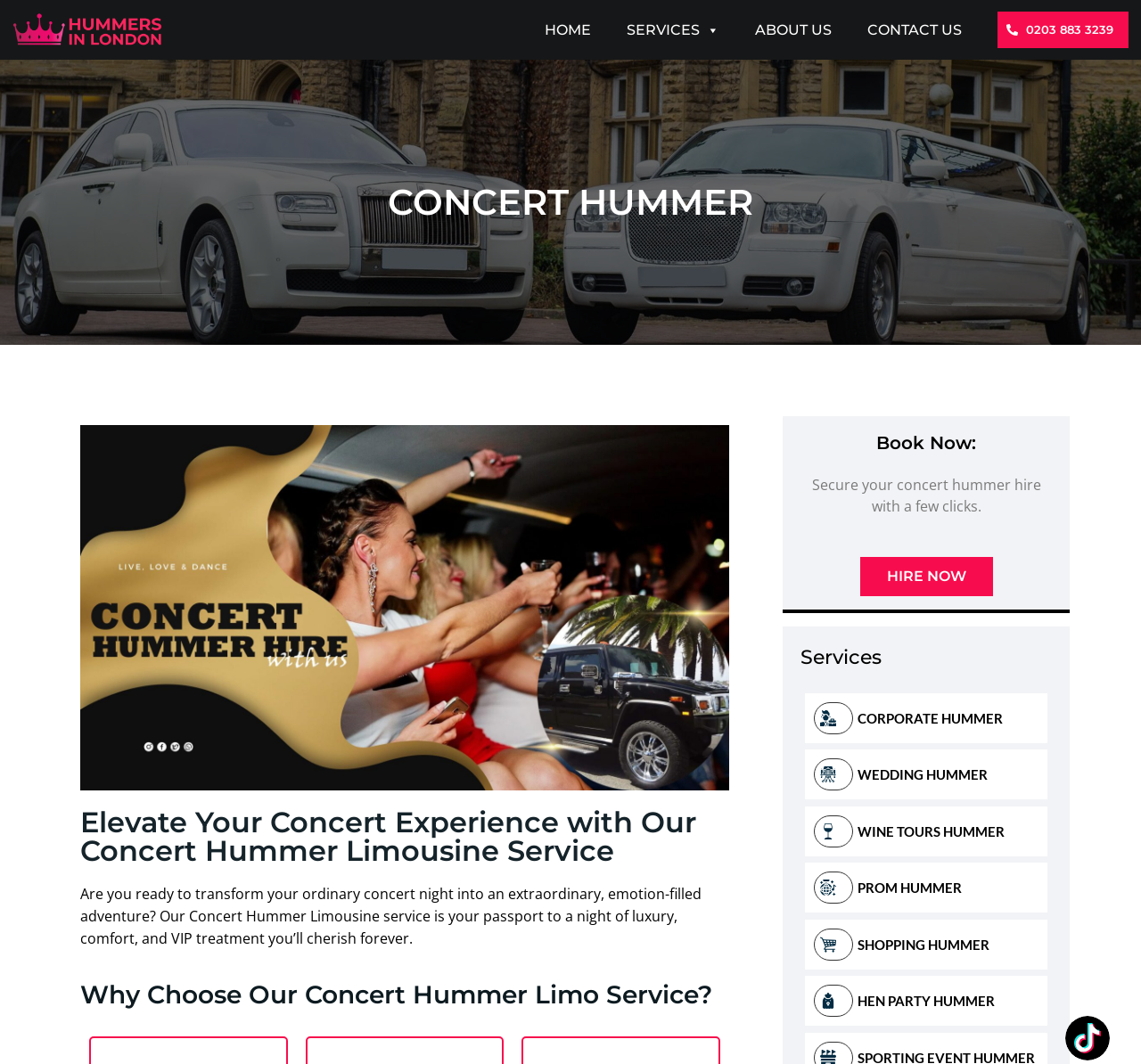Create a full and detailed caption for the entire webpage.

This webpage is about Concert Hummer, a luxury concert experience service. At the top, there is a navigation menu with links to "HOME", "SERVICES", "ABOUT US", and "CONTACT US". On the top right, there is a phone number "0203 883 3239" and a link to "hummersinlondon" with a corresponding image.

Below the navigation menu, there is a large heading "CONCERT HUMMER" followed by an image of a Concert Hummer Limousine. The main content of the page starts with a heading "Elevate Your Concert Experience with Our Concert Hummer Limousine Service" and a paragraph of text describing the service, which promises to transform an ordinary concert night into an extraordinary one.

Underneath, there is a heading "Why Choose Our Concert Hummer Limo Service?" followed by a call-to-action section with a "Book Now" button and a brief description of the booking process. On the right side of this section, there is a list of services offered, including "CORPORATE HUMMER", "WEDDING CAR HUMMER", "WINE TOURS DERBY HUMMER", "PROM CAR HIRE DERBY HUMMER", "SHOPPING HUMMER", and "HEN PARTY HUMMER", each with a corresponding image.